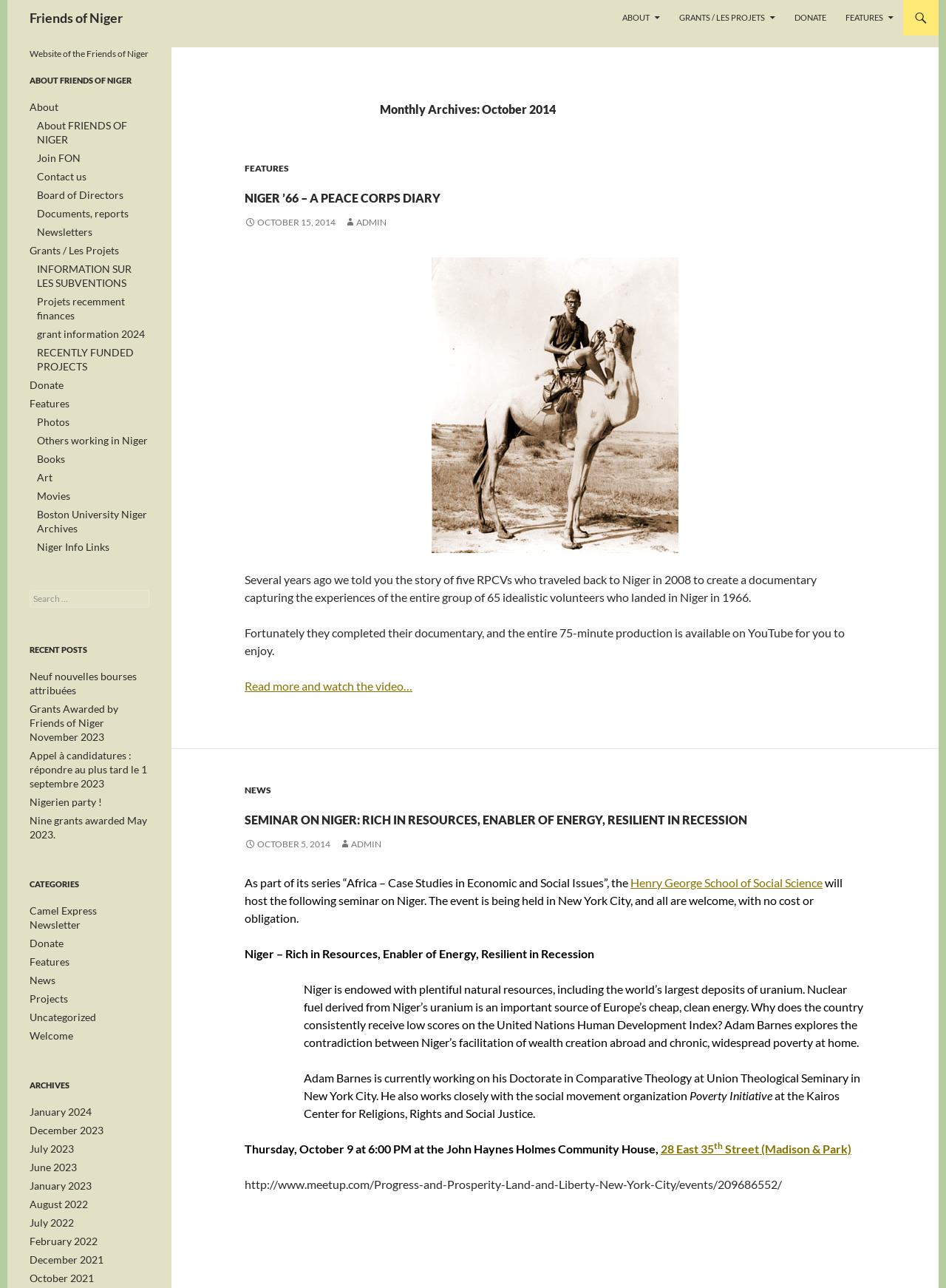Please determine the bounding box coordinates of the element's region to click for the following instruction: "Donate to Friends of Niger".

[0.83, 0.0, 0.883, 0.028]